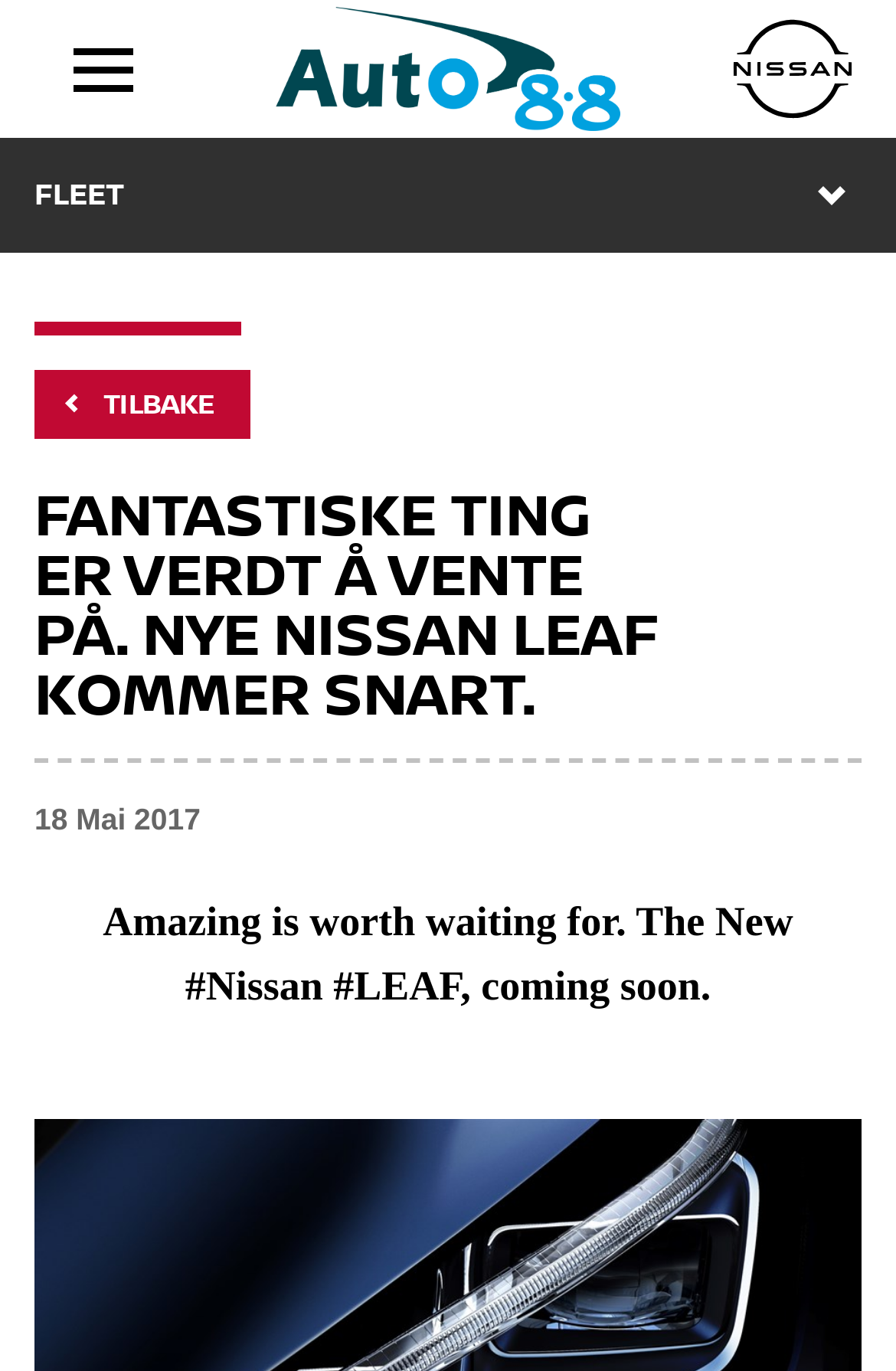Specify the bounding box coordinates of the area to click in order to execute this command: 'View used cars'. The coordinates should consist of four float numbers ranging from 0 to 1, and should be formatted as [left, top, right, bottom].

[0.0, 0.027, 1.0, 0.087]